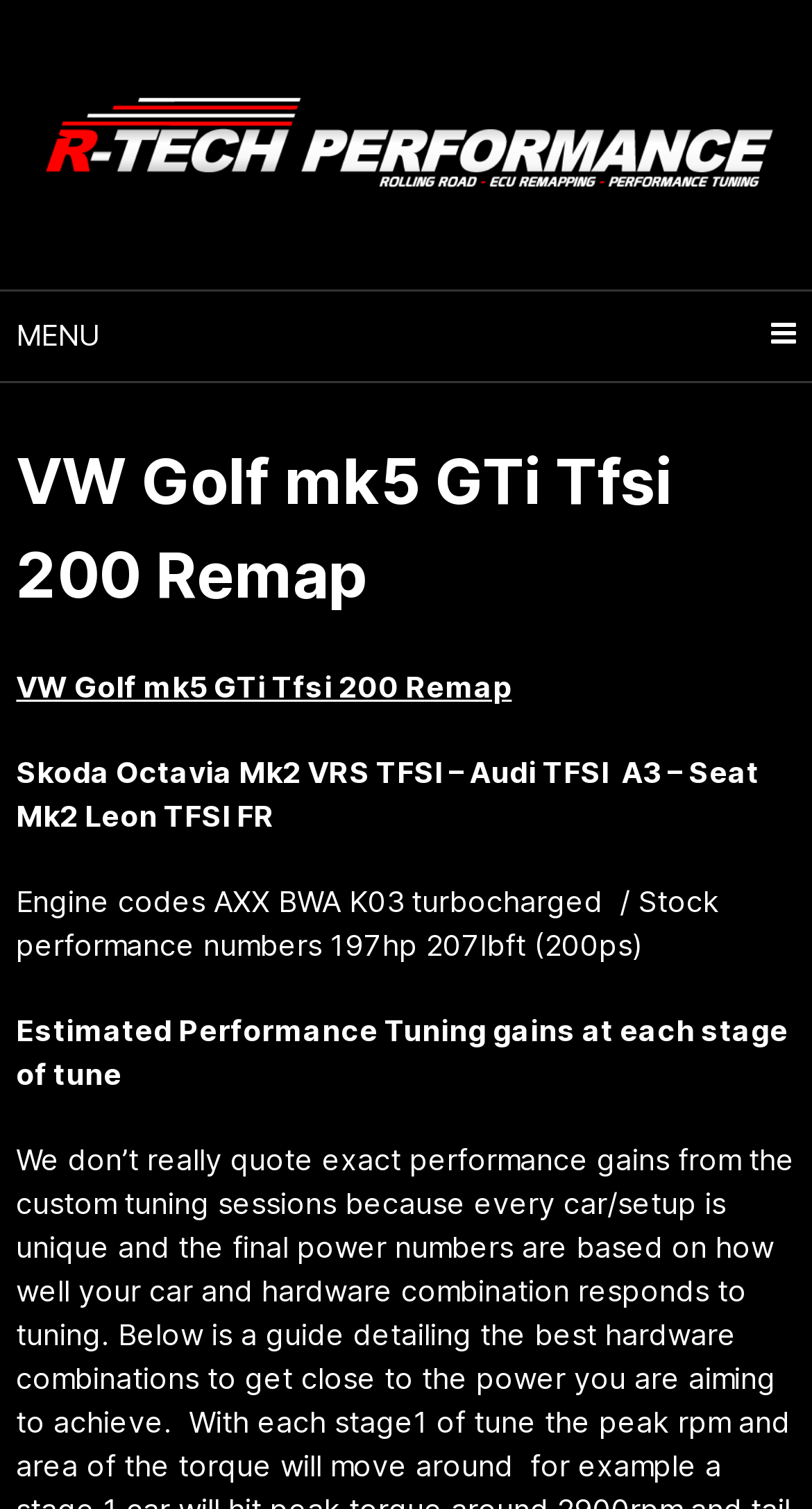Locate the UI element described by Menu and provide its bounding box coordinates. Use the format (top-left x, top-left y, bottom-right x, bottom-right y) with all values as floating point numbers between 0 and 1.

[0.0, 0.193, 1.0, 0.249]